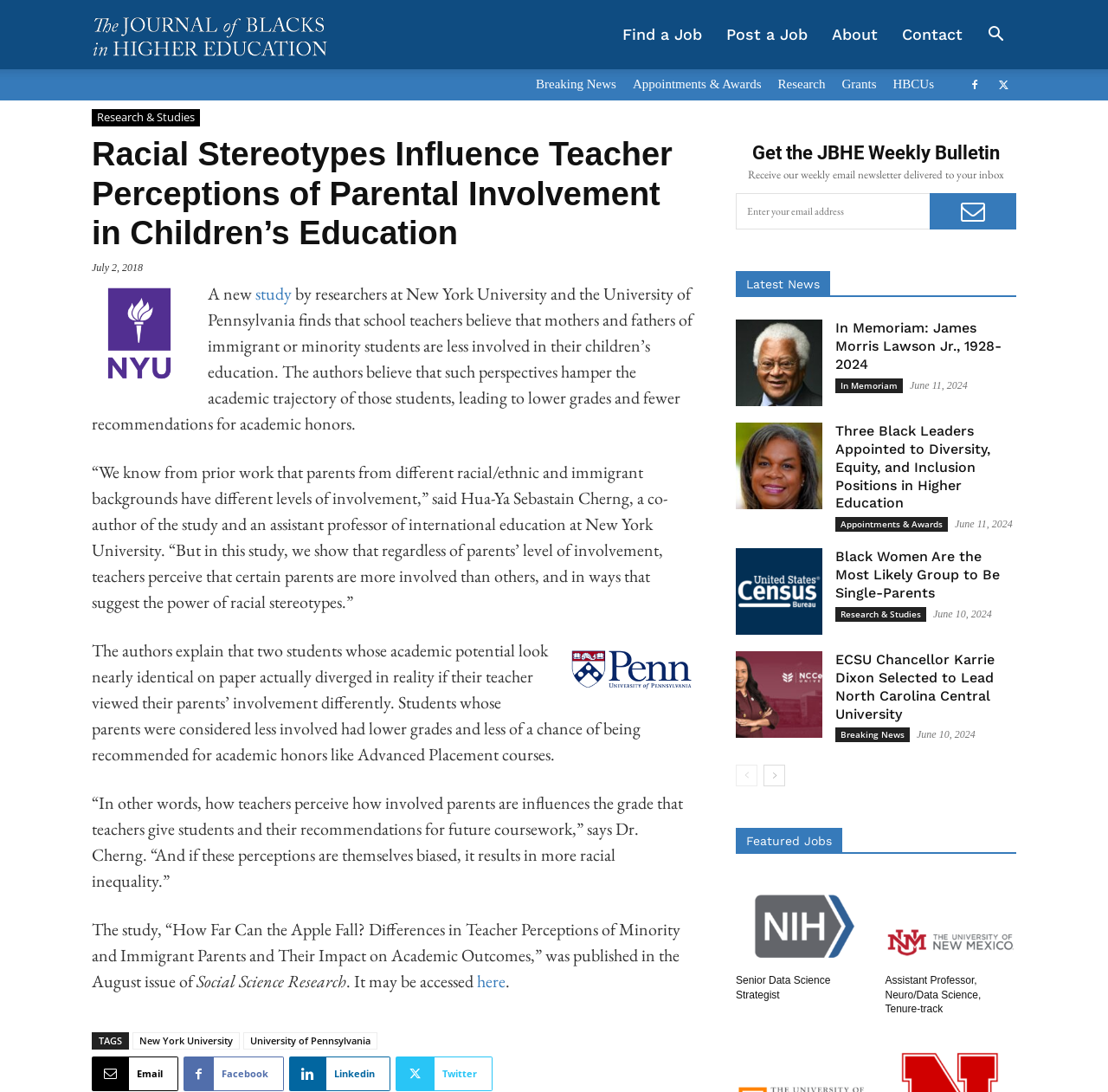Generate a comprehensive description of the webpage.

This webpage is from The Journal of Blacks in Higher Education, with a logo and title at the top left corner. Below the title, there are several links to different sections of the website, including "Find a Job", "Post a Job", "About", and "Contact". On the top right corner, there is a search button and social media links.

The main content of the webpage is an article titled "Racial Stereotypes Influence Teacher Perceptions of Parental Involvement in Children's Education". The article is divided into several paragraphs, with a brief summary at the top. The text discusses a study that finds teachers believe mothers and fathers of immigrant or minority students are less involved in their children's education, and how this perception affects the students' academic outcomes.

Below the article, there are several links to related news articles, including "In Memoriam: James Morris Lawson Jr., 1928-2024", "Three Black Leaders Appointed to Diversity, Equity, and Inclusion Positions in Higher Education", and "Black Women Are the Most Likely Group to Be Single-Parents". Each link has a brief summary and an image.

On the right side of the webpage, there is a section titled "Get the JBHE Weekly Bulletin", where users can enter their email address to receive a weekly newsletter. Below this section, there is a list of latest news articles, including "ECSU Chancellor Karrie Dixon Selected to Lead North Carolina Central University" and "Senior Data Science Strategist".

At the bottom of the webpage, there are links to previous and next pages, as well as a section titled "Featured Jobs", which lists job openings in higher education.